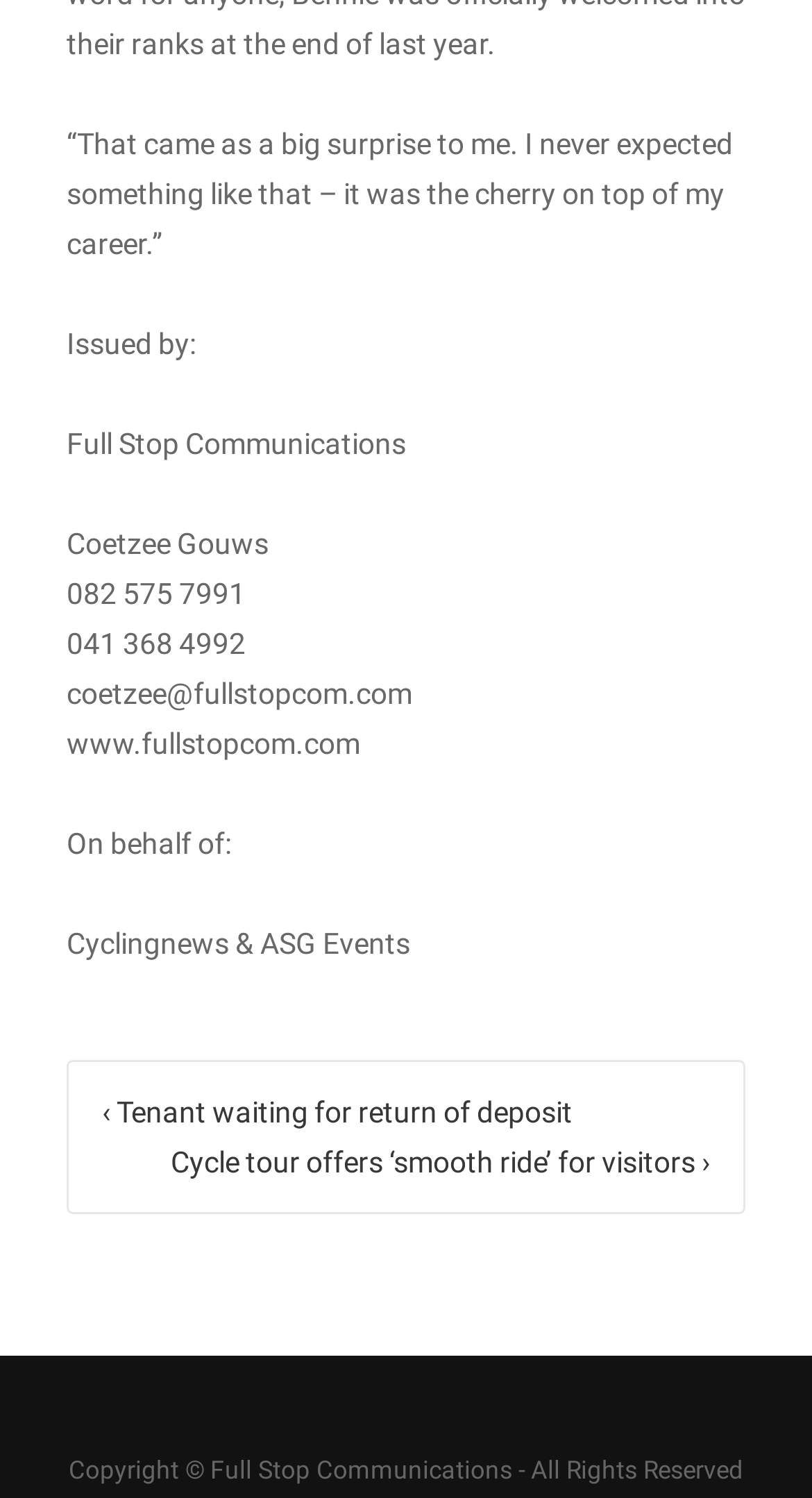Provide your answer in a single word or phrase: 
What is the phone number of Coetzee Gouws?

082 575 7991